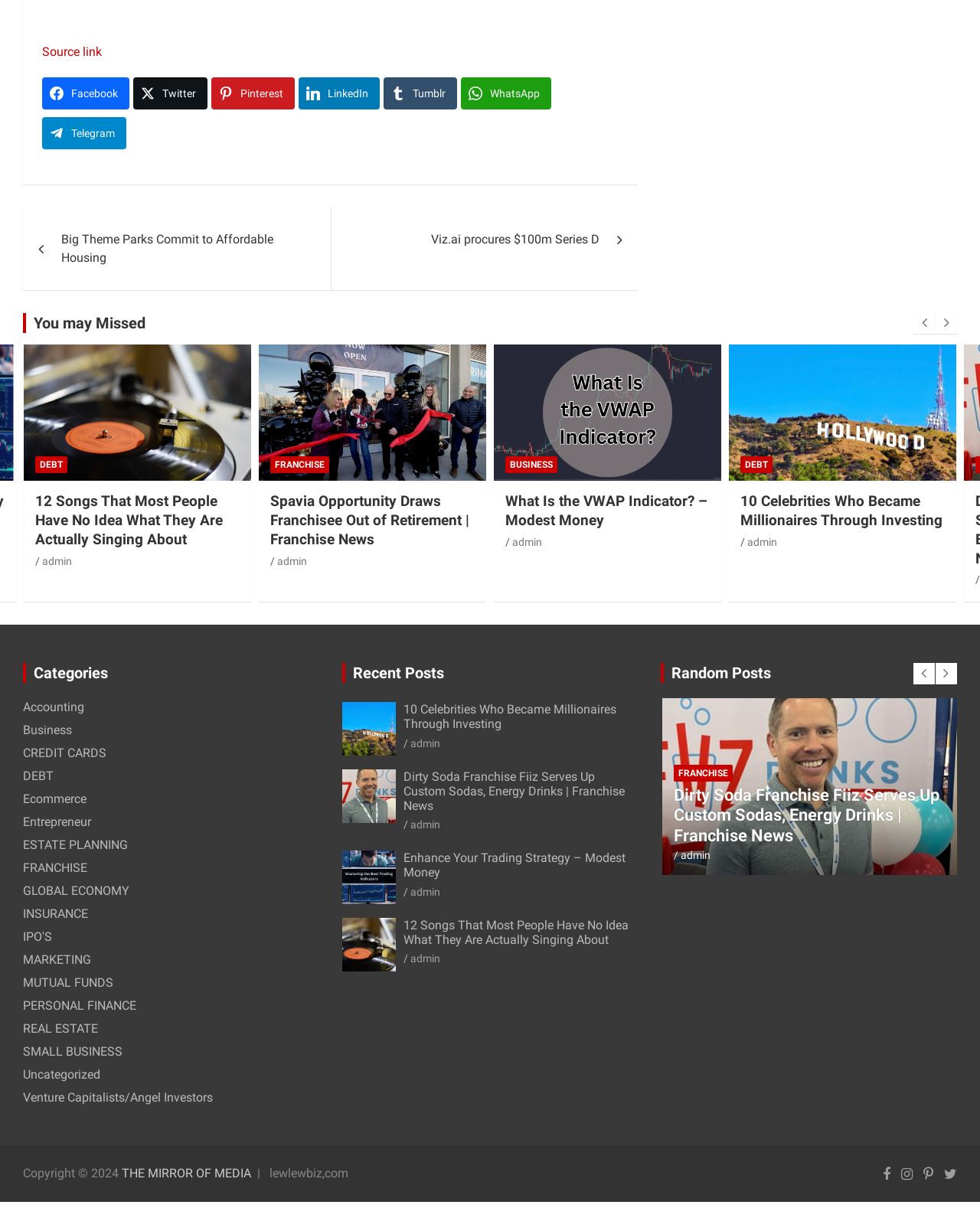What is the category of the post 'Big Theme Parks Commit to Affordable Housing'?
Examine the webpage screenshot and provide an in-depth answer to the question.

I found the post 'Big Theme Parks Commit to Affordable Housing' under the 'Posts' navigation section, and since it doesn't have a specific category mentioned, I assume it belongs to the 'Uncategorized' category.